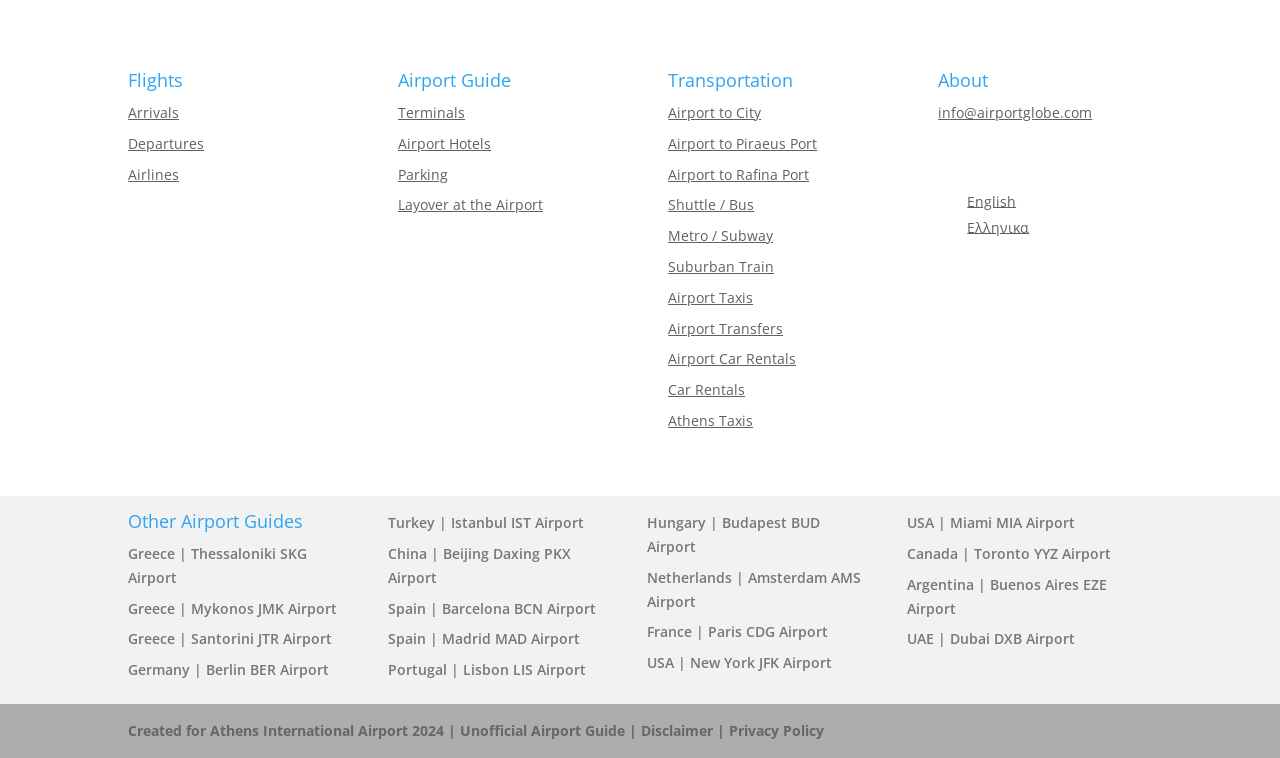How many airport guides are listed on this webpage?
Using the image as a reference, give an elaborate response to the question.

By counting the links under 'Other Airport Guides', I found 14 airport guides listed, including Thessaloniki SKG Airport, Mykonos JMK Airport, and others.